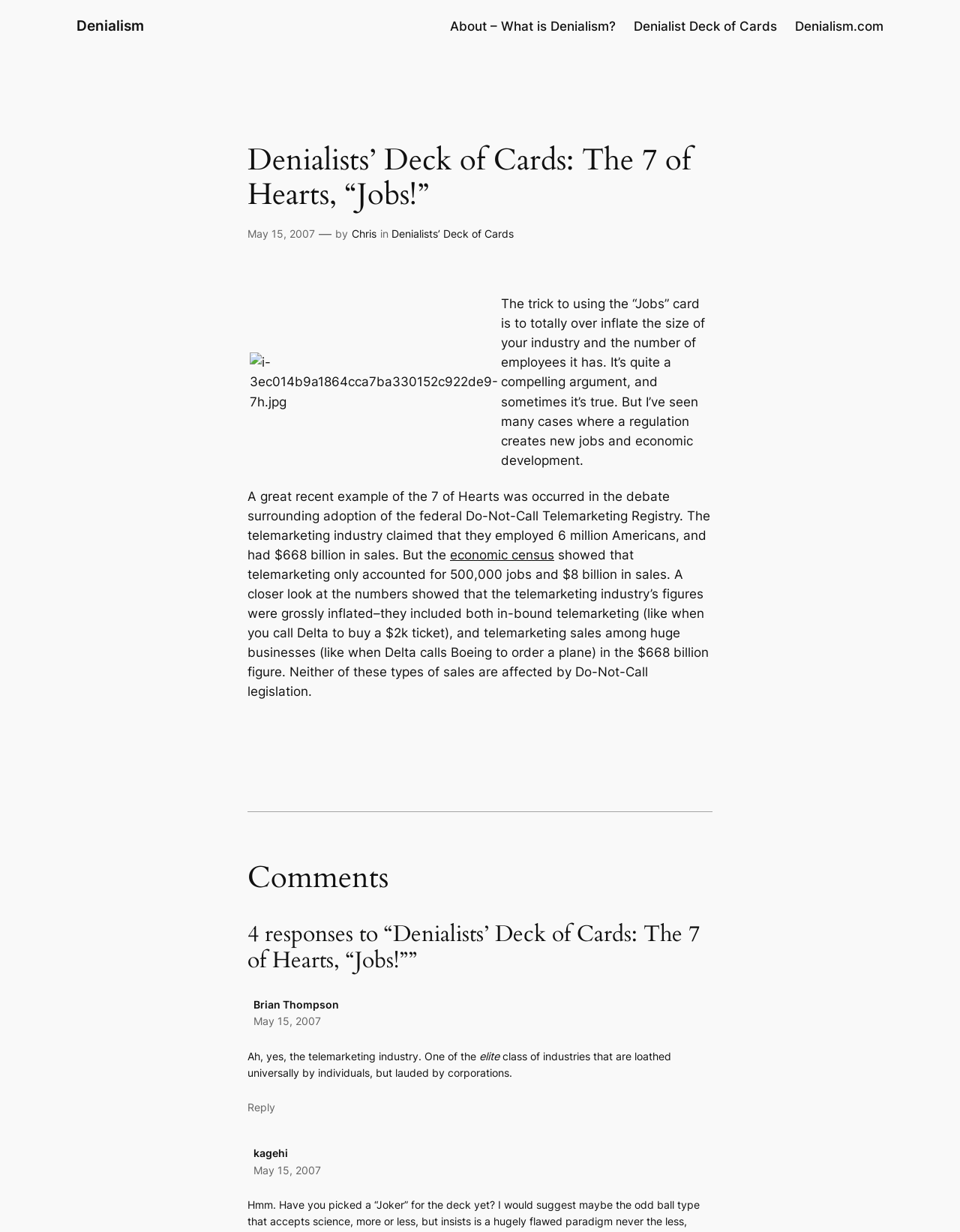Please identify the bounding box coordinates of the clickable region that I should interact with to perform the following instruction: "View the image of the 7 of Hearts card". The coordinates should be expressed as four float numbers between 0 and 1, i.e., [left, top, right, bottom].

[0.26, 0.286, 0.519, 0.334]